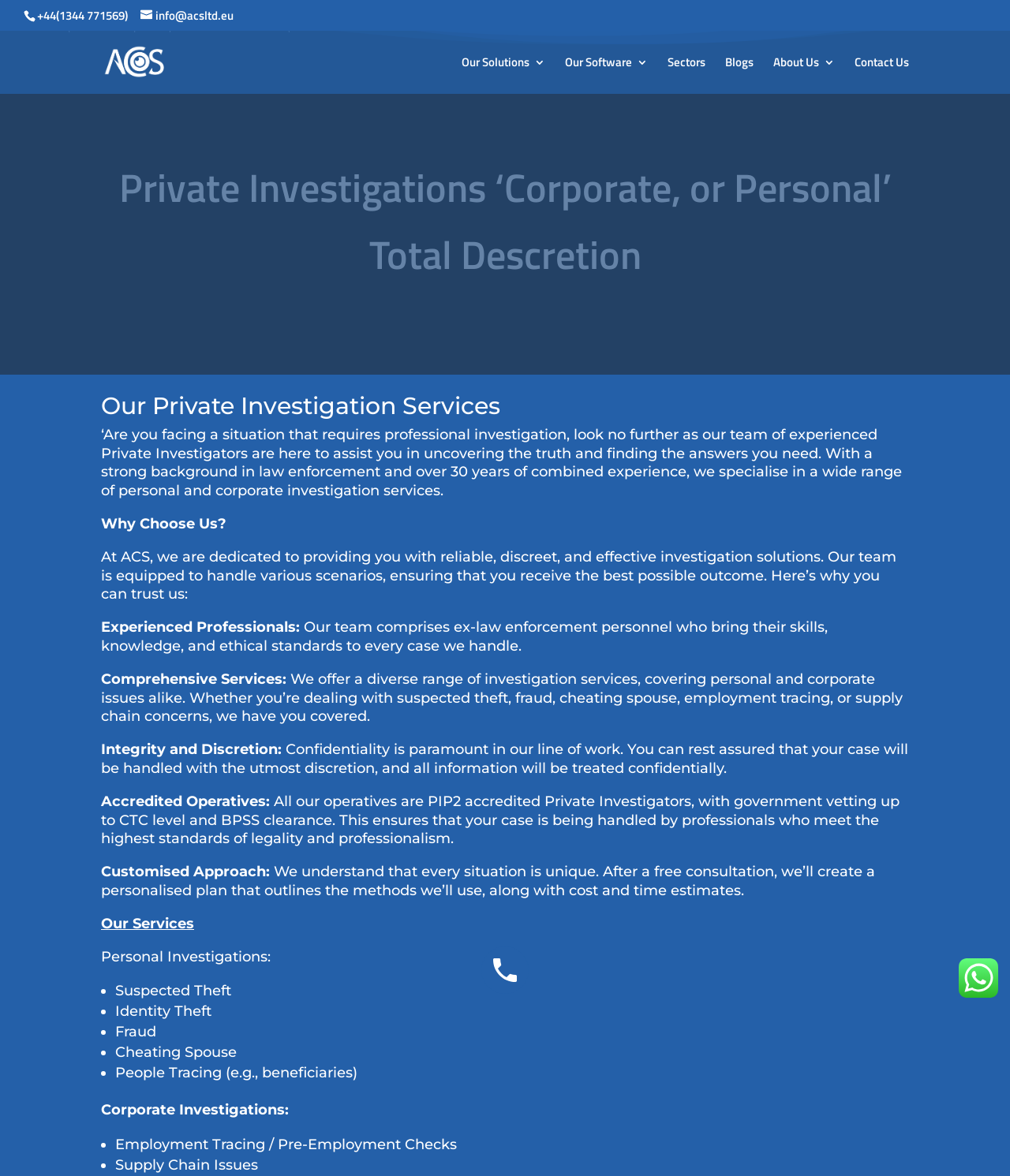Use a single word or phrase to answer the question: 
What is the phone number of ACS Ltd?

+44(1344 771569